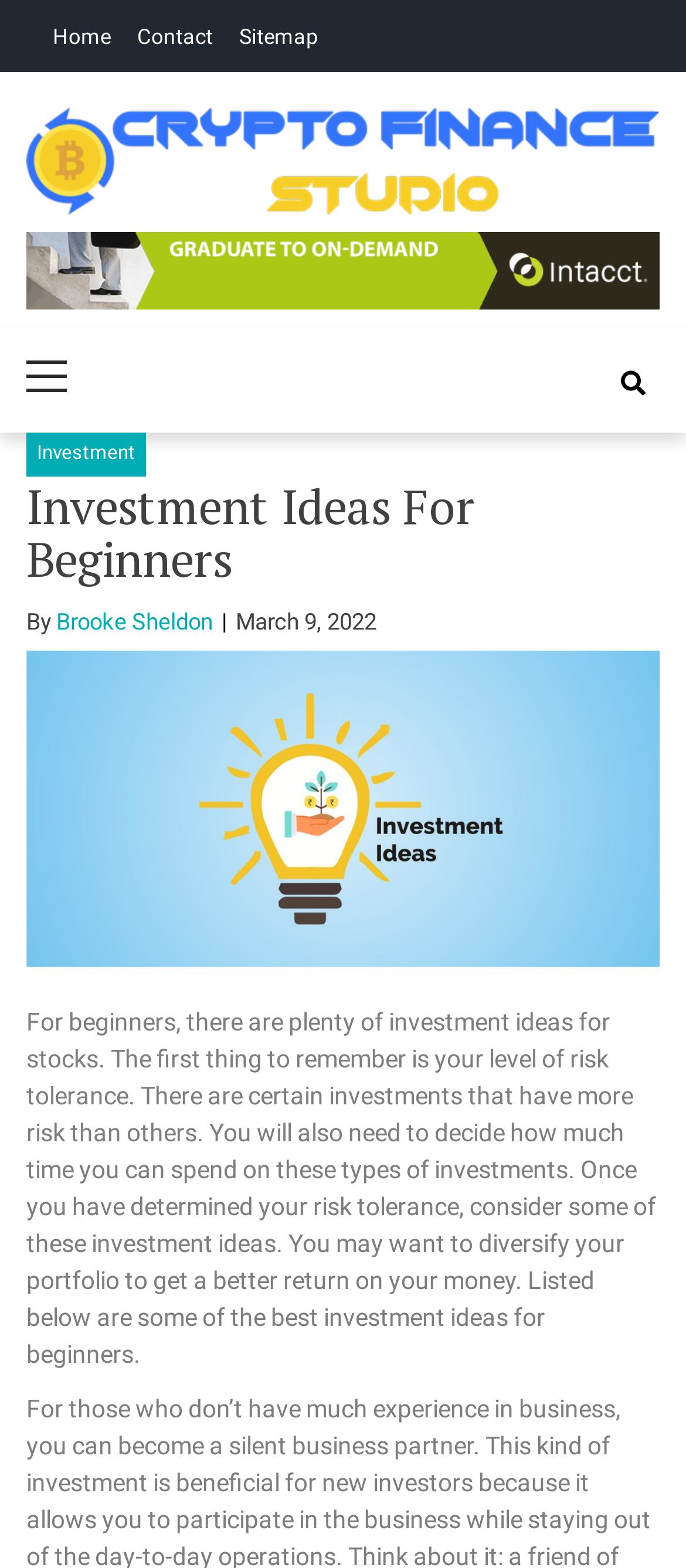Please specify the bounding box coordinates of the region to click in order to perform the following instruction: "view sitemap".

[0.349, 0.016, 0.464, 0.031]